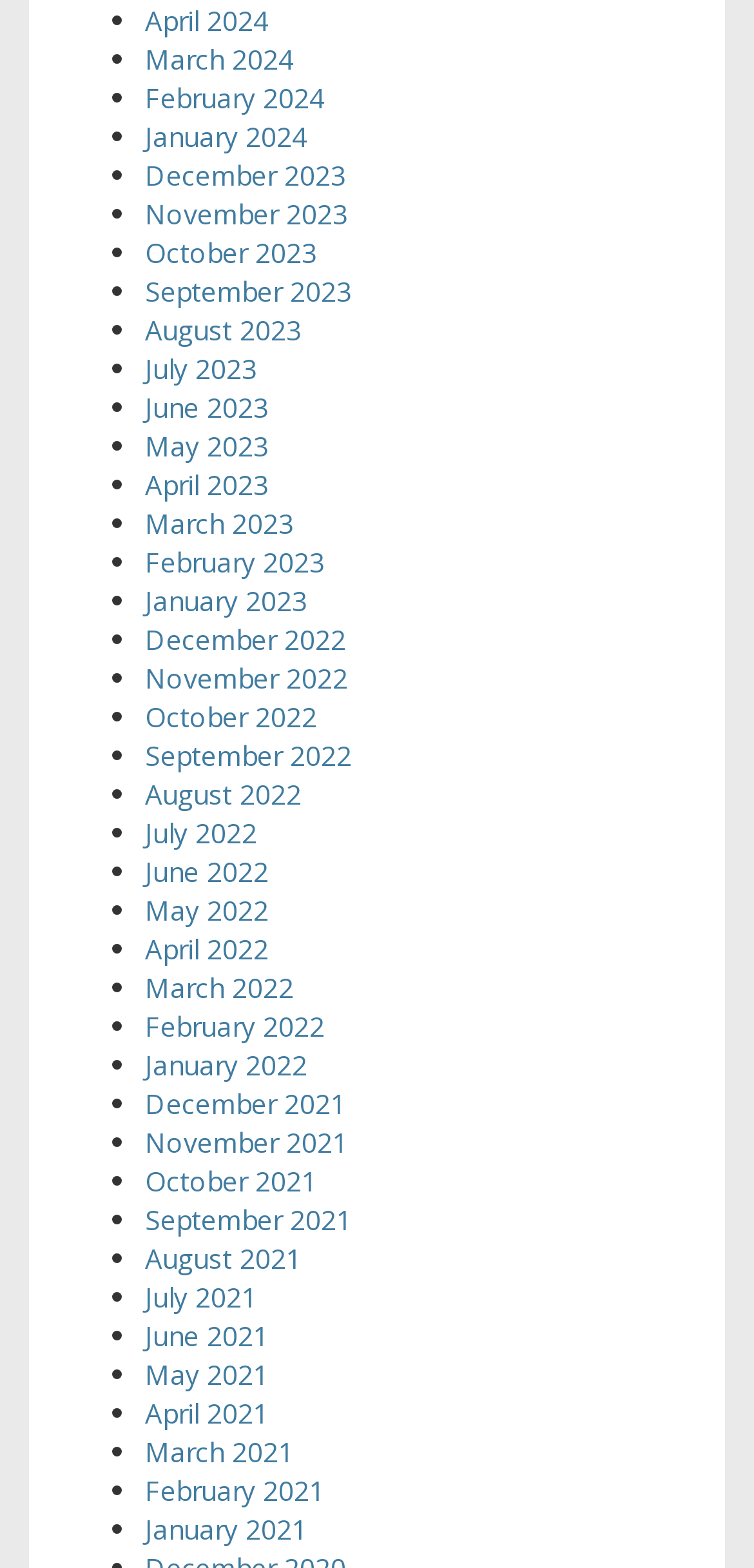Are the months listed in alphabetical order?
Provide an in-depth and detailed explanation in response to the question.

I checked the list of links and found that the months are not listed in alphabetical order, but rather in a chronological order, with the most recent month at the top and the oldest month at the bottom.